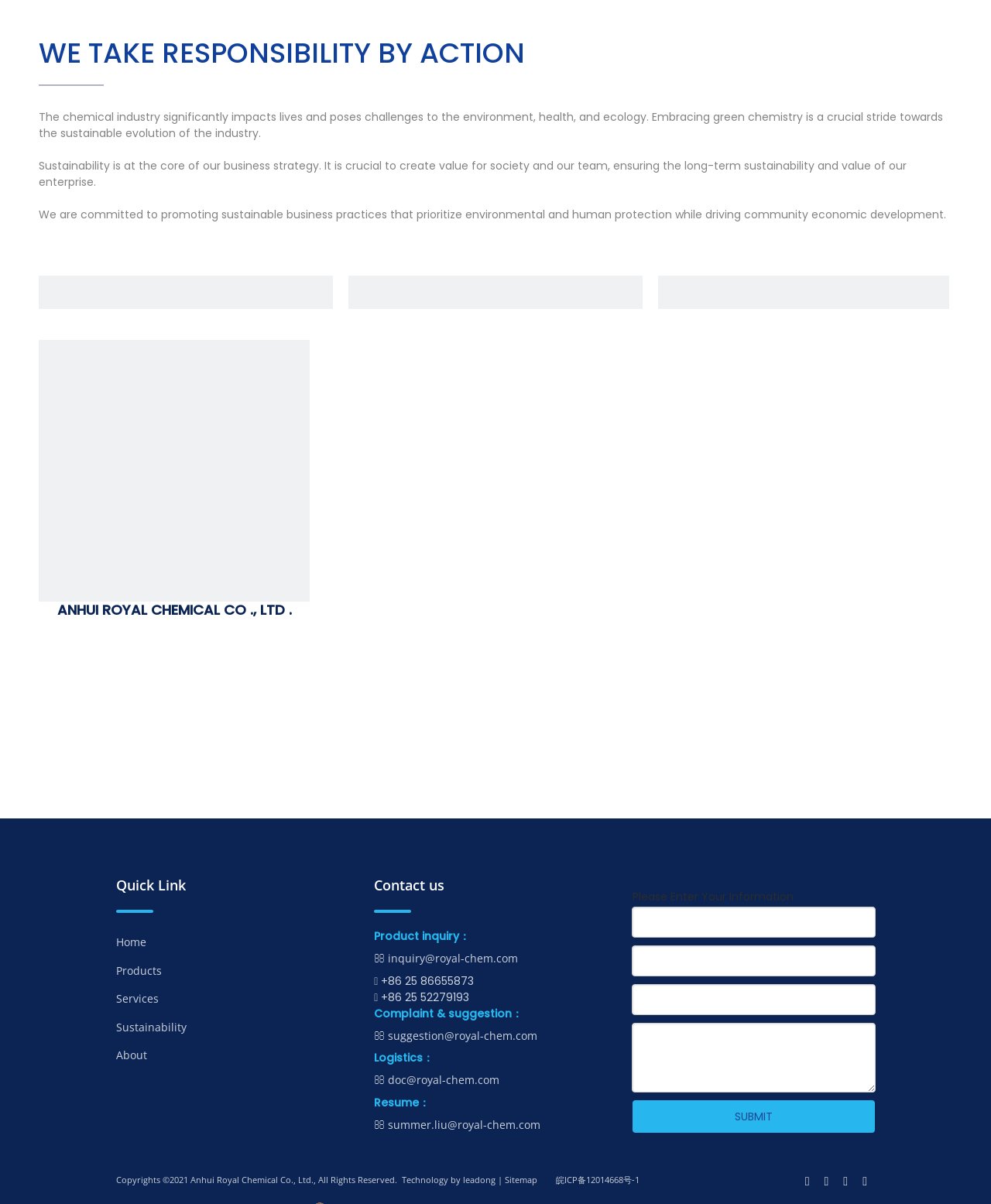Can you find the bounding box coordinates for the UI element given this description: "name="extend1" placeholder="Company""? Provide the coordinates as four float numbers between 0 and 1: [left, top, right, bottom].

[0.637, 0.753, 0.884, 0.779]